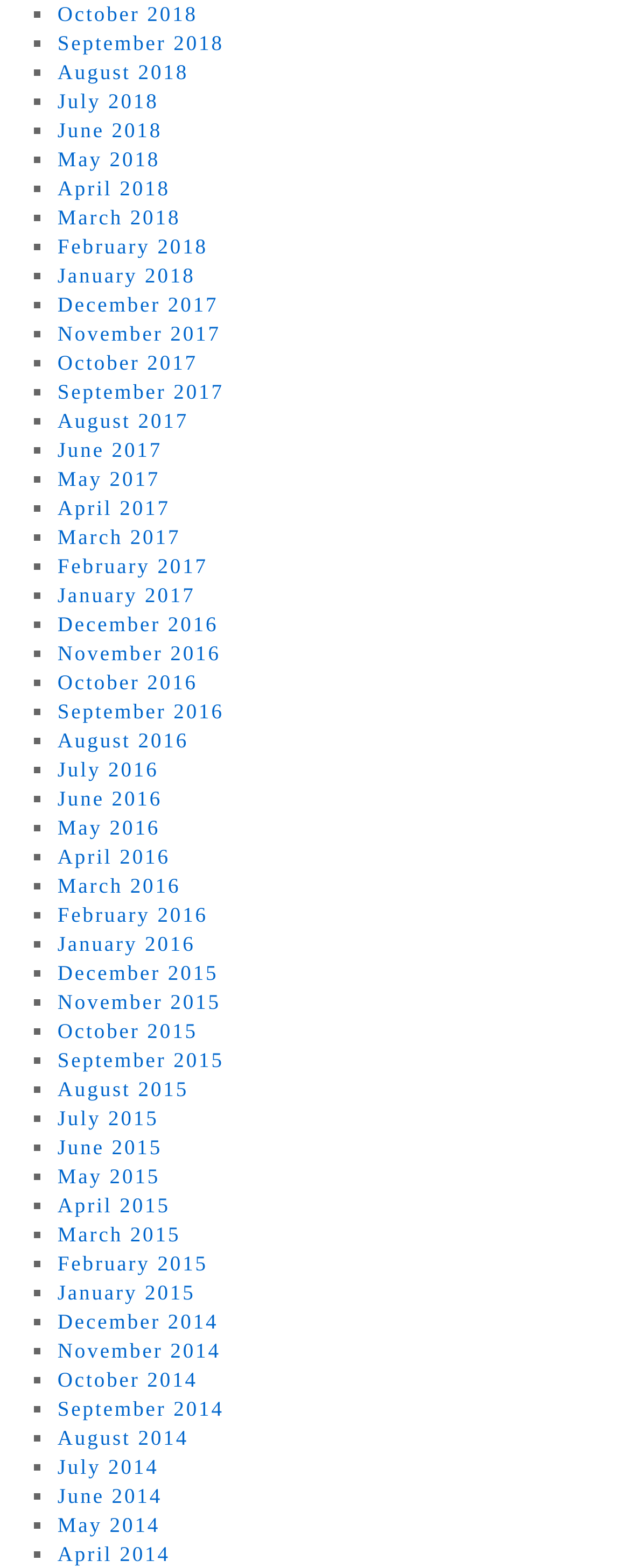Bounding box coordinates are specified in the format (top-left x, top-left y, bottom-right x, bottom-right y). All values are floating point numbers bounded between 0 and 1. Please provide the bounding box coordinate of the region this sentence describes: August 2017

[0.091, 0.26, 0.299, 0.275]